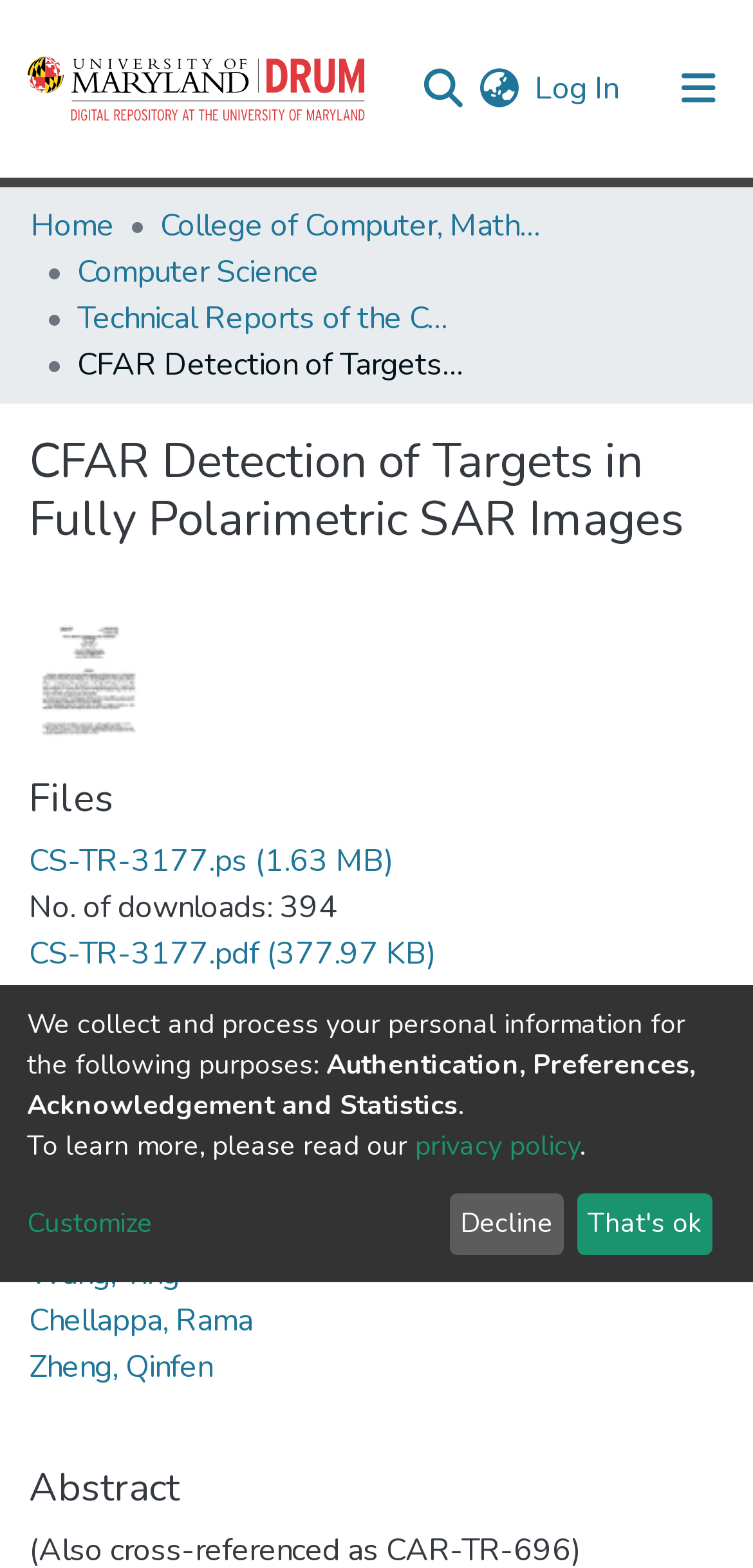Determine the coordinates of the bounding box that should be clicked to complete the instruction: "Log in". The coordinates should be represented by four float numbers between 0 and 1: [left, top, right, bottom].

[0.705, 0.043, 0.826, 0.07]